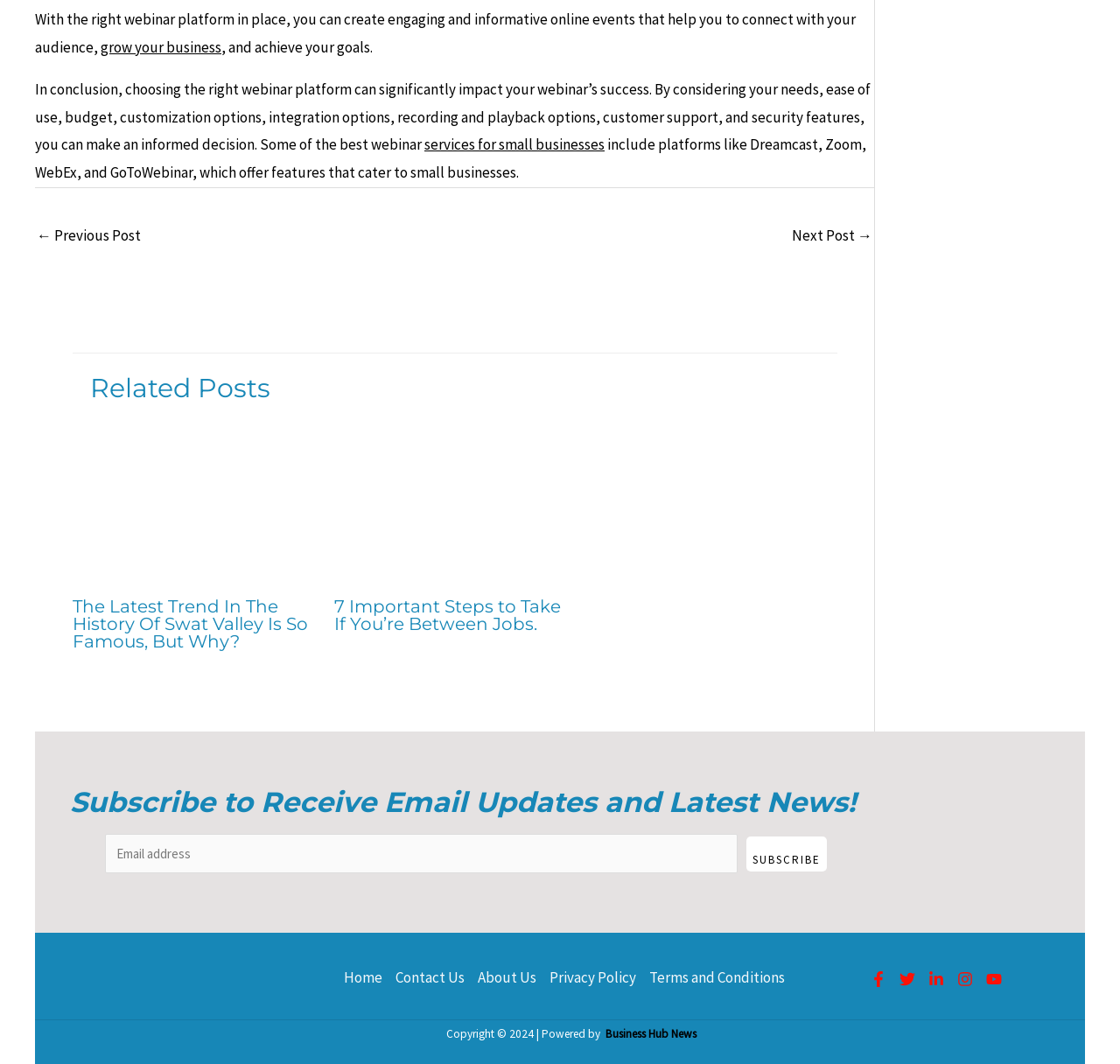Provide the bounding box coordinates of the HTML element this sentence describes: "Business Hub News". The bounding box coordinates consist of four float numbers between 0 and 1, i.e., [left, top, right, bottom].

[0.541, 0.965, 0.622, 0.979]